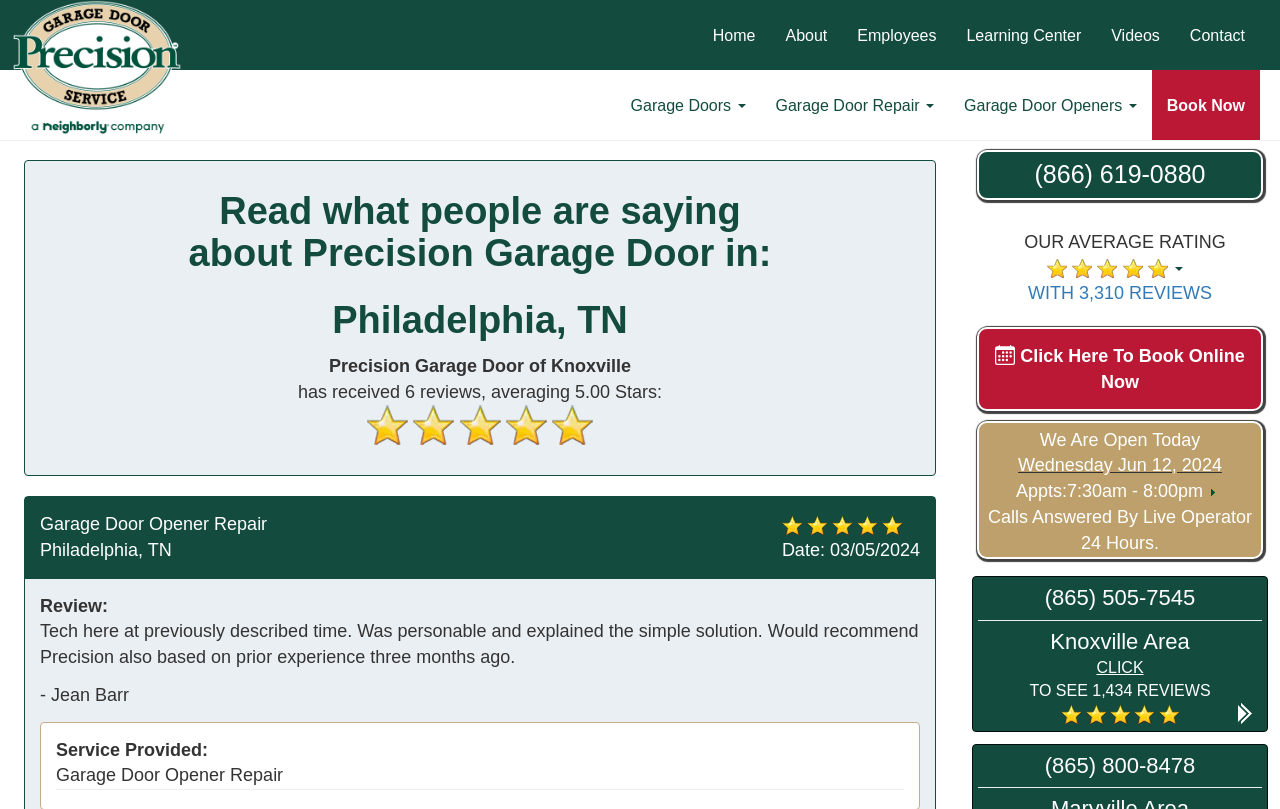Please provide a comprehensive response to the question based on the details in the image: What is the name of the city where Precision Garage Door is located?

I found the city name by looking at the heading 'Read what people are saying about Precision Garage Door in:' and the text 'Philadelphia, TN' below it, which indicates the location of Precision Garage Door.